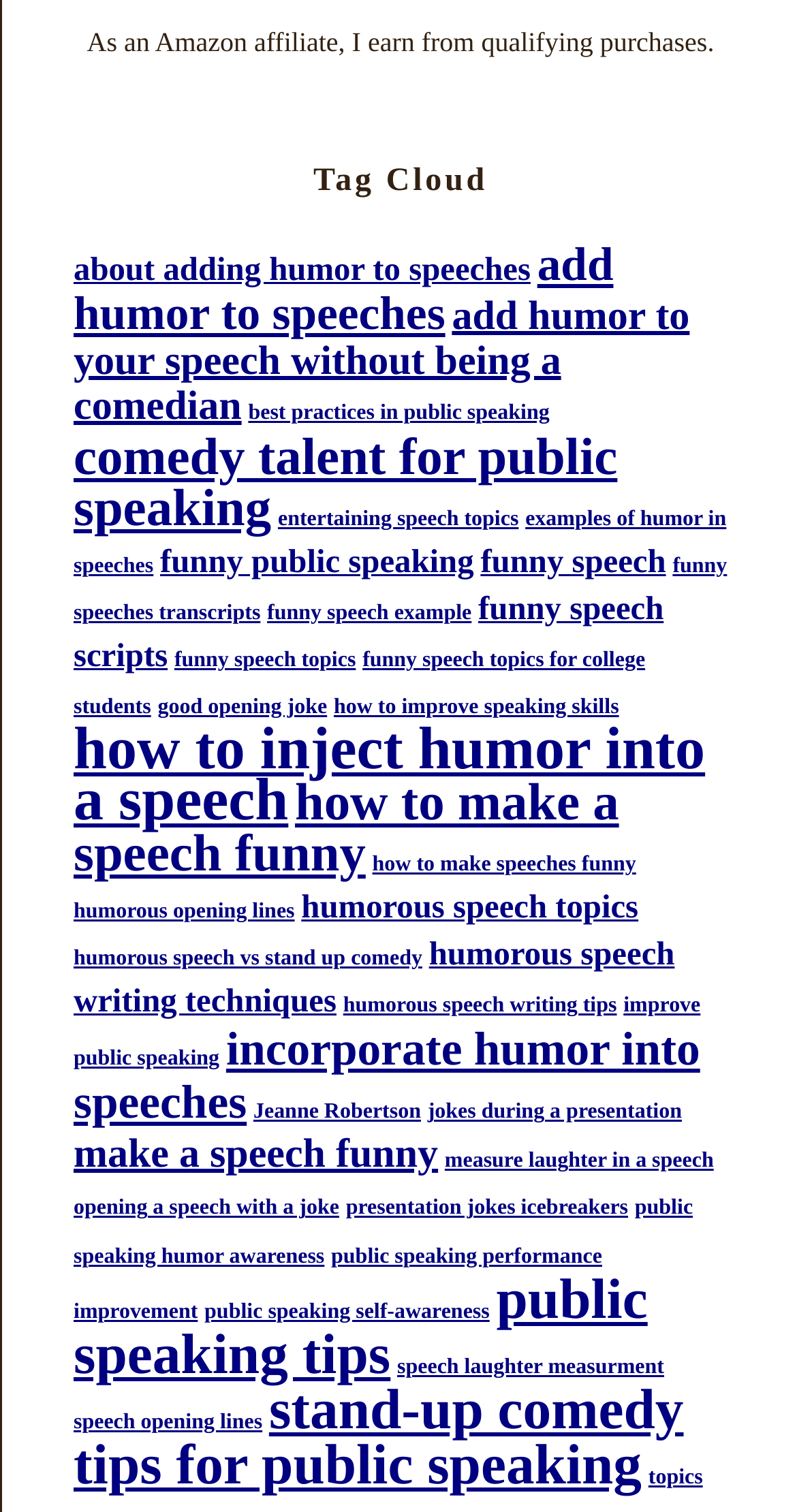What is the name of the person mentioned on the webpage?
Using the image as a reference, answer with just one word or a short phrase.

Jeanne Robertson